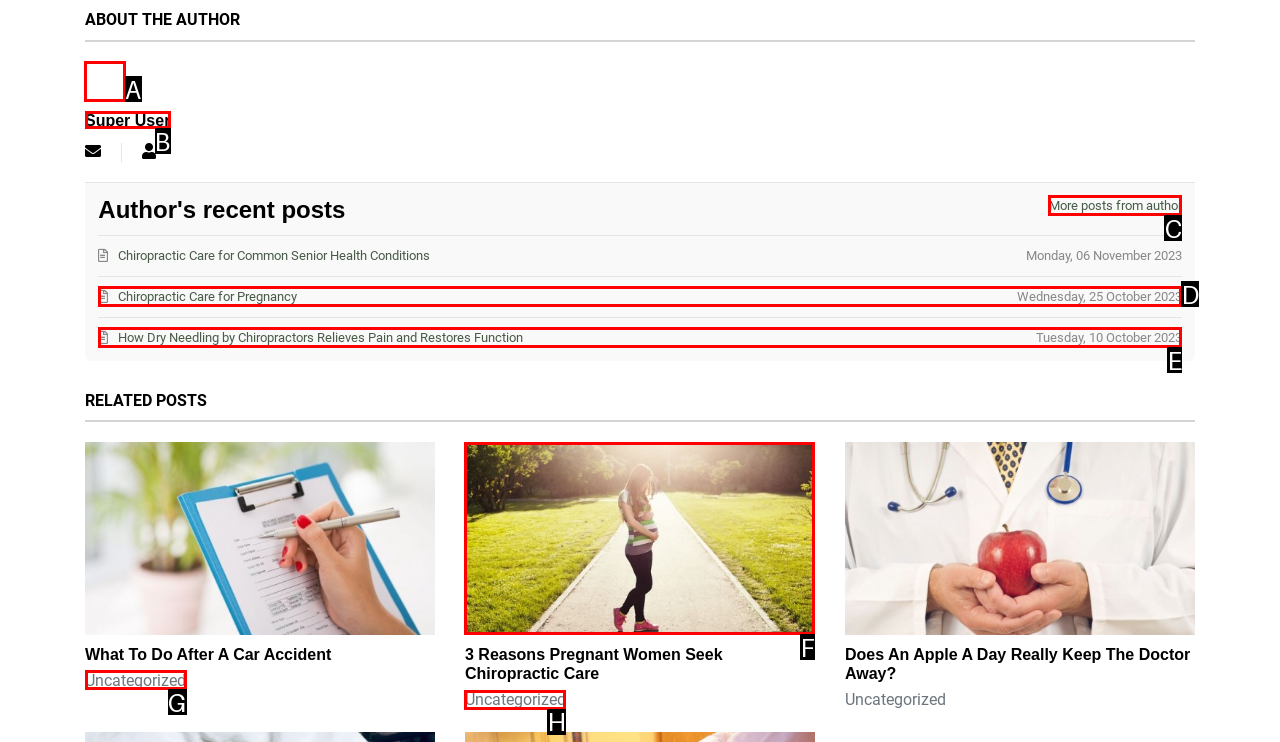Which lettered option should be clicked to perform the following task: View author's profile
Respond with the letter of the appropriate option.

A